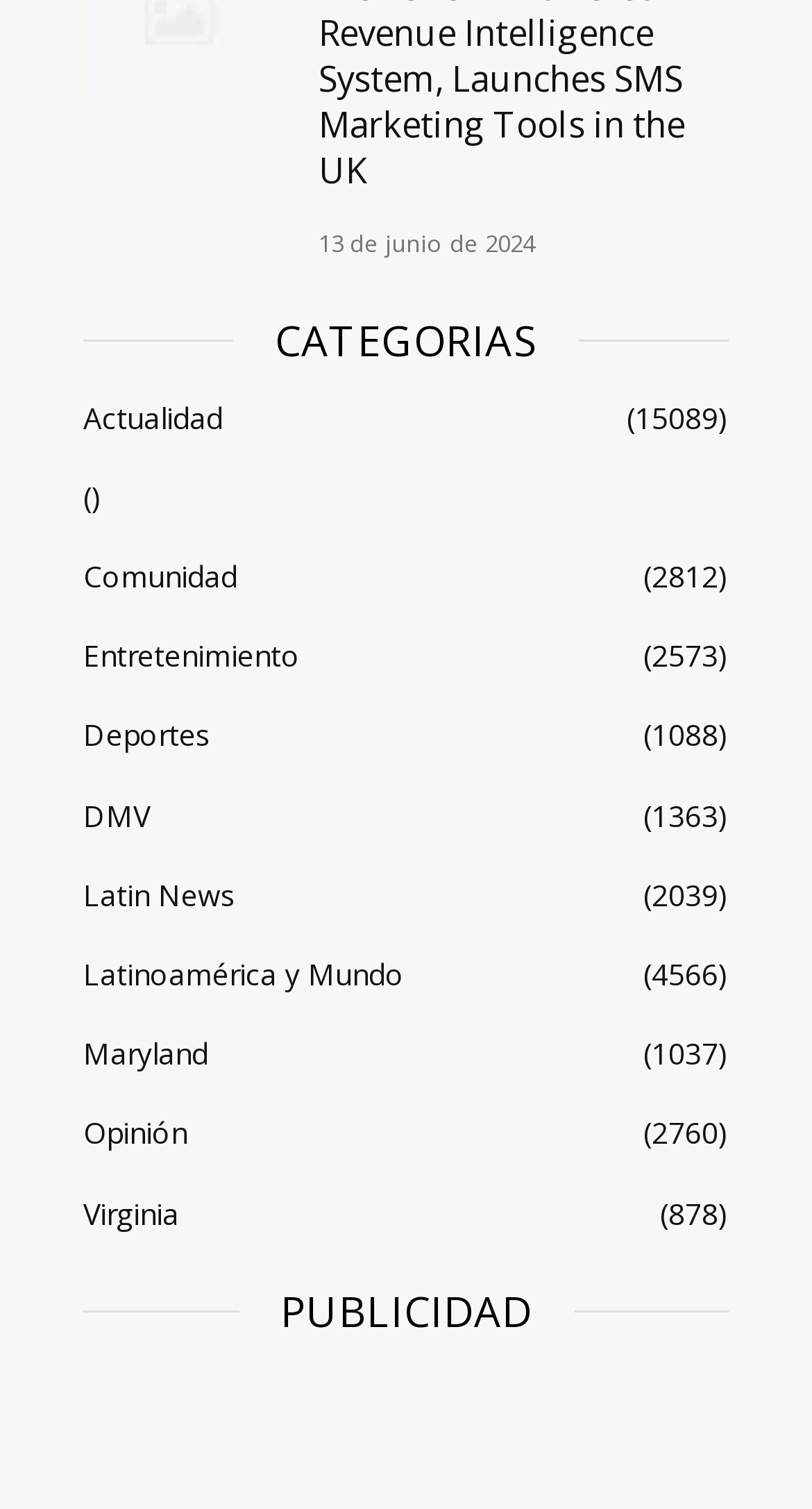Identify the bounding box coordinates of the section to be clicked to complete the task described by the following instruction: "view Actualidad category". The coordinates should be four float numbers between 0 and 1, formatted as [left, top, right, bottom].

[0.103, 0.265, 0.897, 0.29]